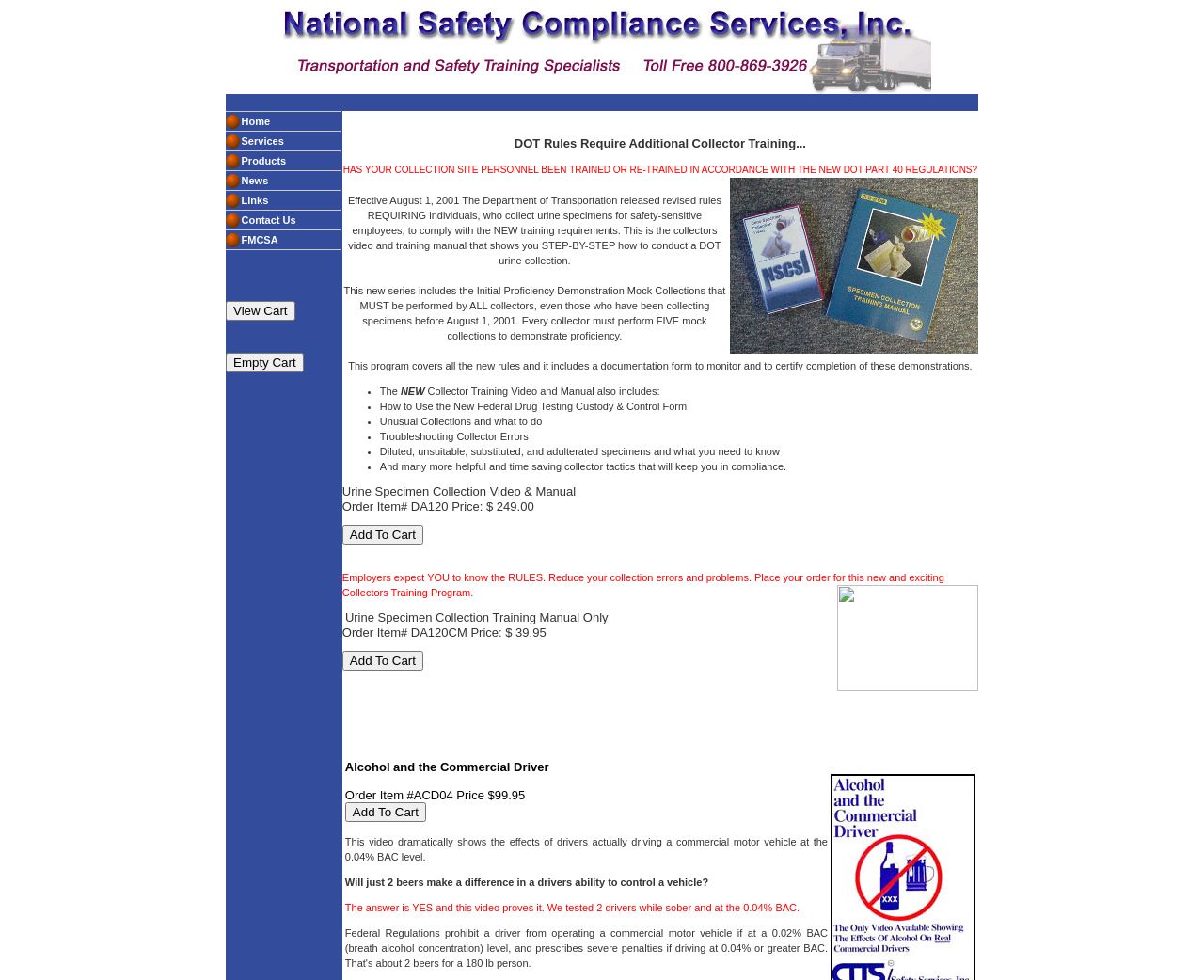Please determine the bounding box coordinates of the area that needs to be clicked to complete this task: 'Click the 'FMCSA' link'. The coordinates must be four float numbers between 0 and 1, formatted as [left, top, right, bottom].

[0.2, 0.239, 0.231, 0.25]